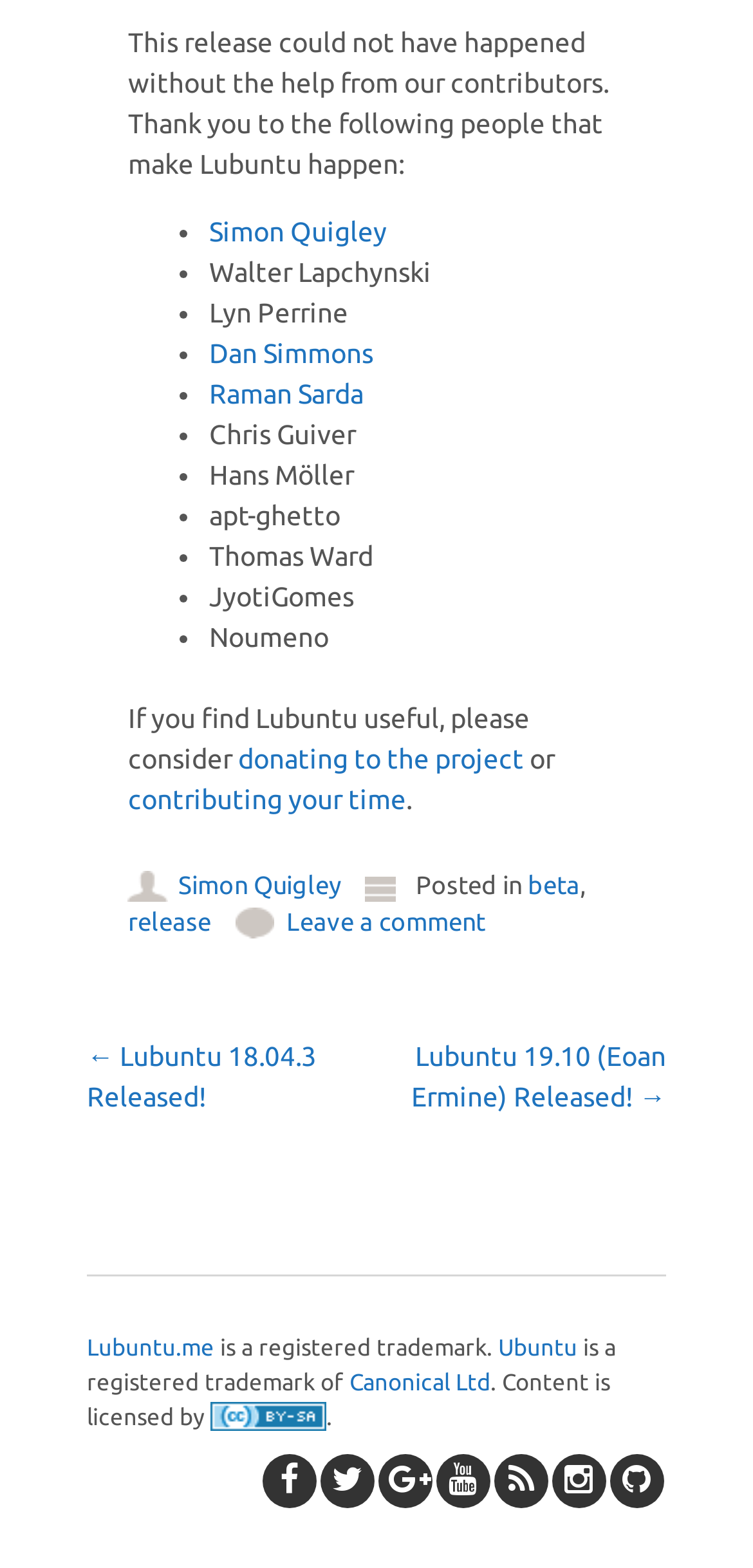Who are the contributors to Lubuntu?
Please provide a full and detailed response to the question.

The contributors to Lubuntu are listed in the webpage, starting with Simon Quigley, followed by Walter Lapchynski, Lyn Perrine, and many others. They are listed in a bullet point format with their names and links to their profiles.